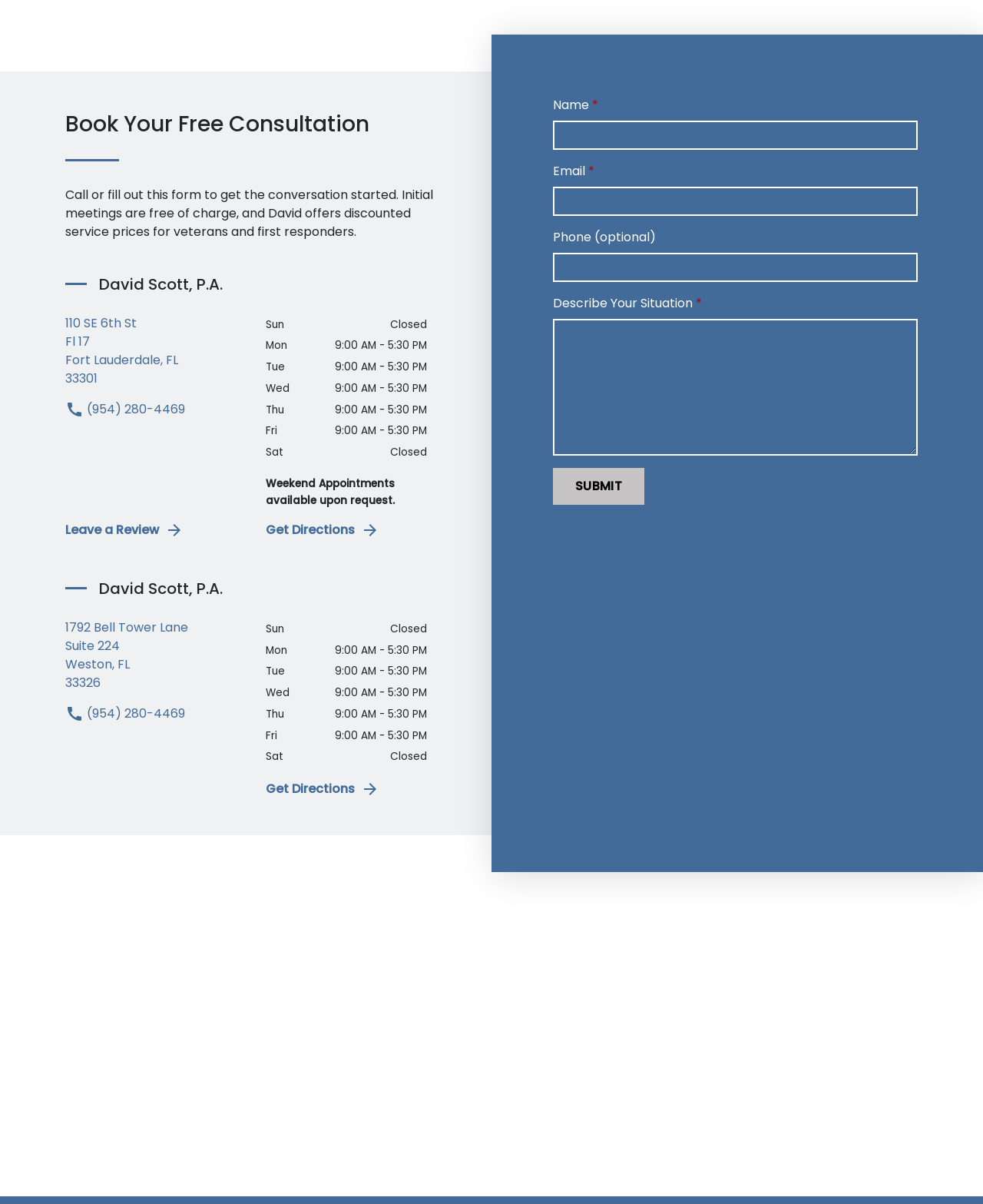What are the office hours on Monday?
Please use the image to provide a one-word or short phrase answer.

9:00 AM - 5:30 PM